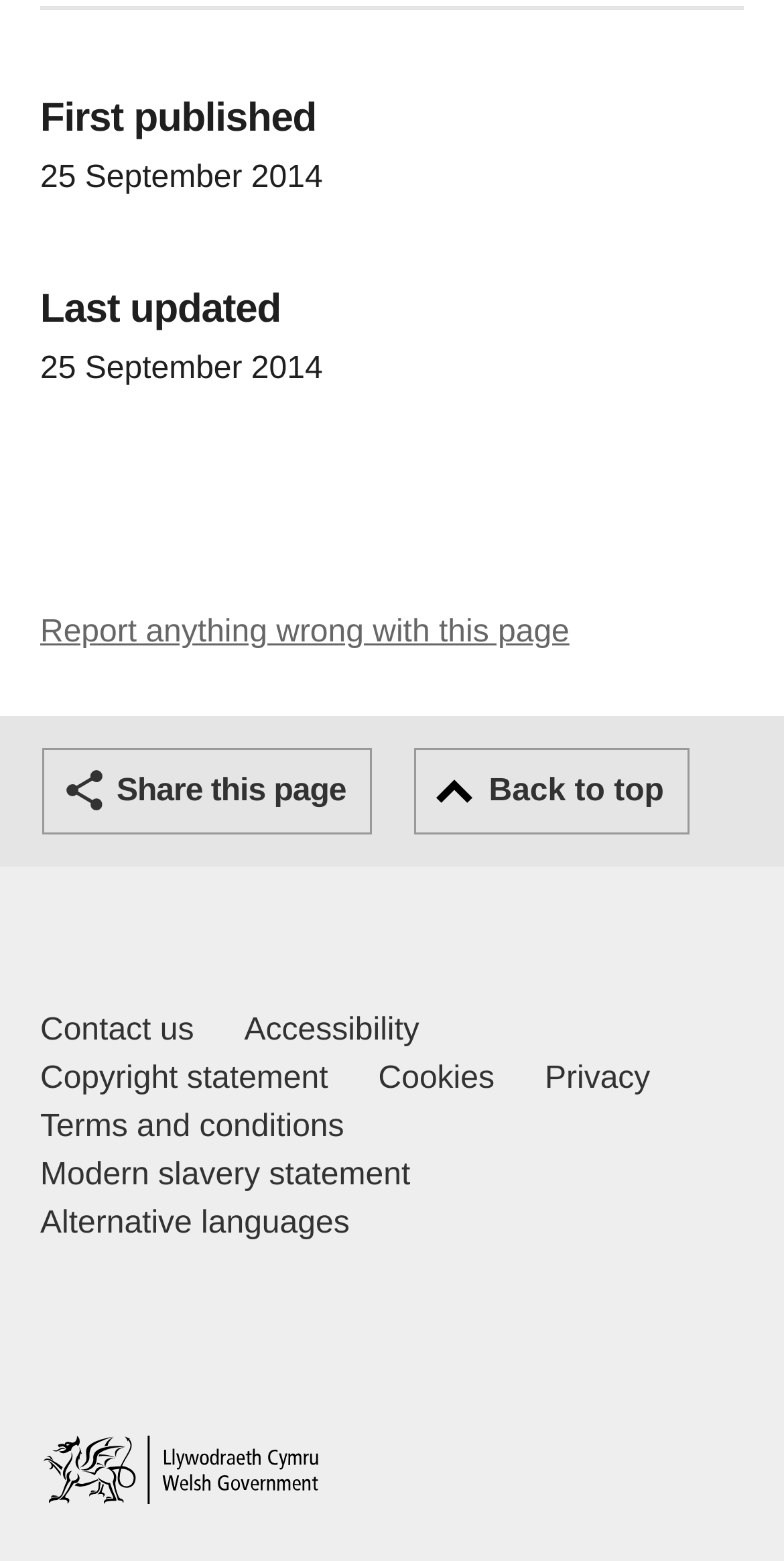Please identify the bounding box coordinates of the element that needs to be clicked to perform the following instruction: "Go back to top".

[0.529, 0.479, 0.88, 0.534]